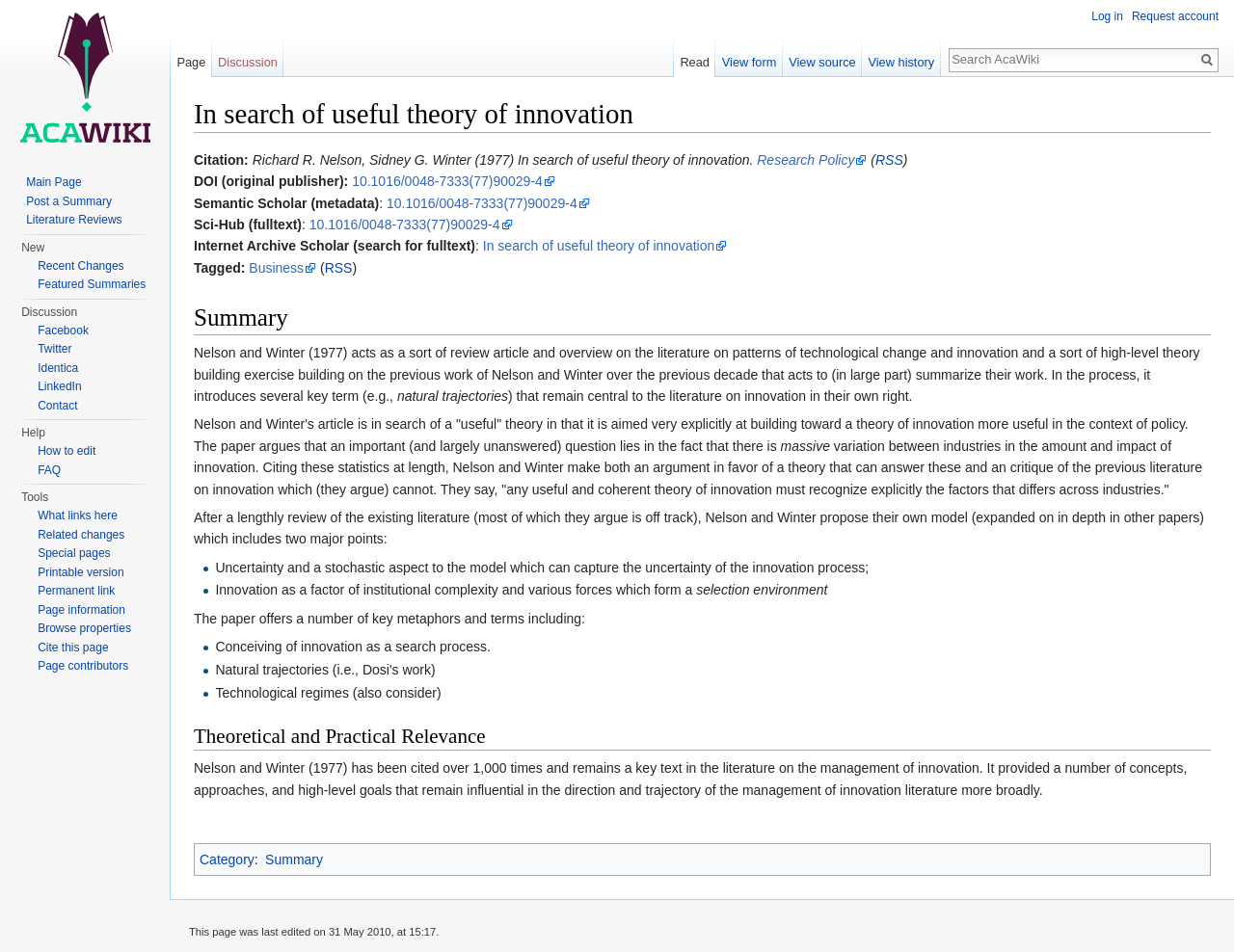Give a detailed overview of the webpage's appearance and contents.

The webpage is about the article "In search of useful theory of innovation" by Richard R. Nelson and Sidney G. Winter, published in 1977. At the top of the page, there is a heading with the title of the article, followed by a navigation menu with links to "Personal tools", "Namespaces", "Views", and "Search". 

Below the navigation menu, there is a section with citation information, including the authors, publication year, and DOI. This section also includes links to the original publisher, Semantic Scholar, Sci-Hub, and Internet Archive Scholar.

The main content of the page is divided into several sections, including "Summary", "Theoretical and Practical Relevance", and "Tagged". The "Summary" section provides an overview of the article, including its main arguments and contributions to the field of innovation. The text is divided into paragraphs, with some key terms and phrases highlighted.

The "Theoretical and Practical Relevance" section discusses the impact and influence of the article on the field of innovation management. It mentions that the article has been cited over 1,000 times and remains a key text in the literature.

Throughout the page, there are various links to related pages, such as "Category", "Page", "Discussion", and "View history". There are also links to external websites, such as Facebook, Twitter, and LinkedIn, in the "Discussion" section. At the bottom of the page, there is a link to the main page of the website.